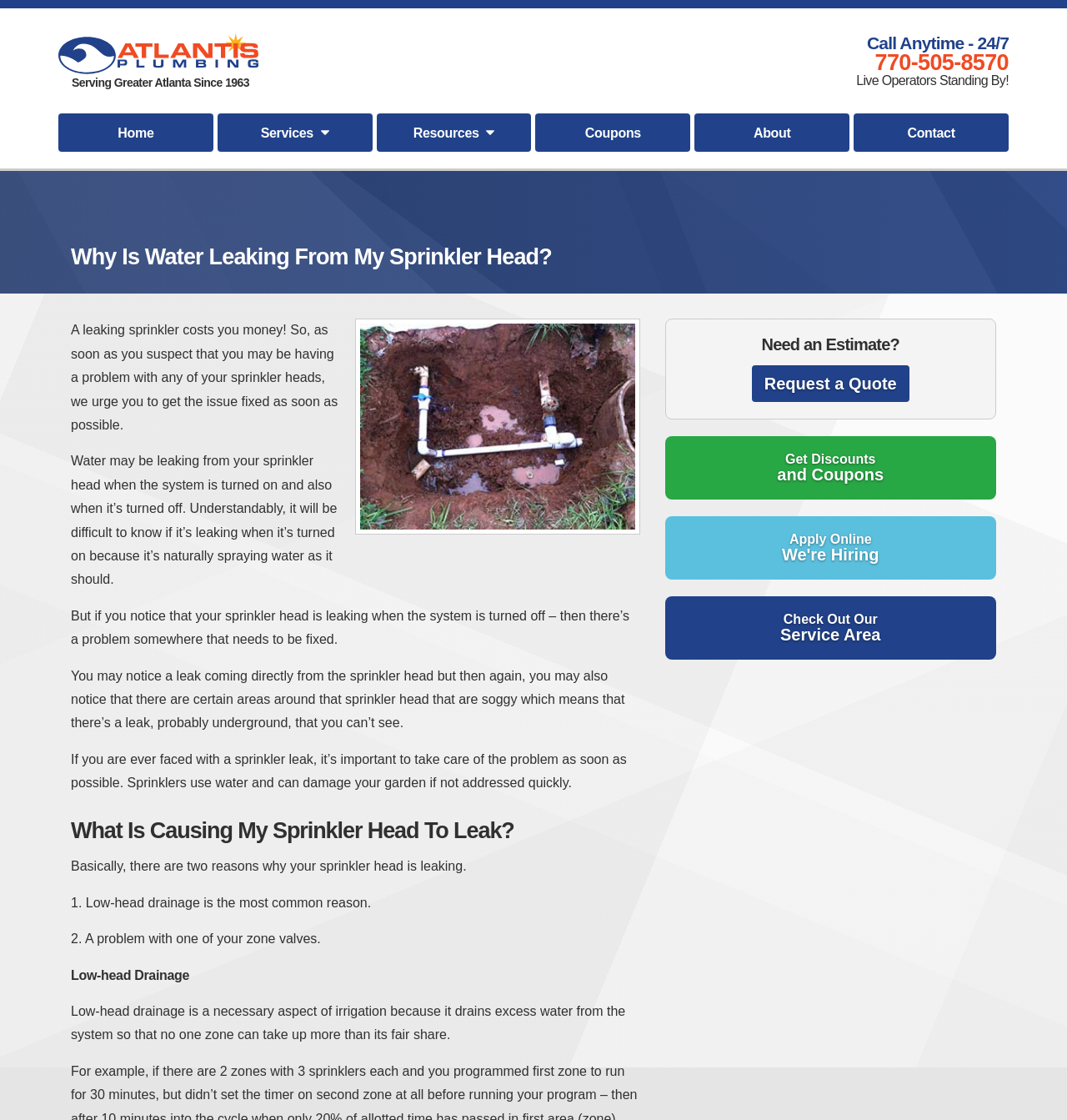Identify the main title of the webpage and generate its text content.

Why Is Water Leaking From My Sprinkler Head?